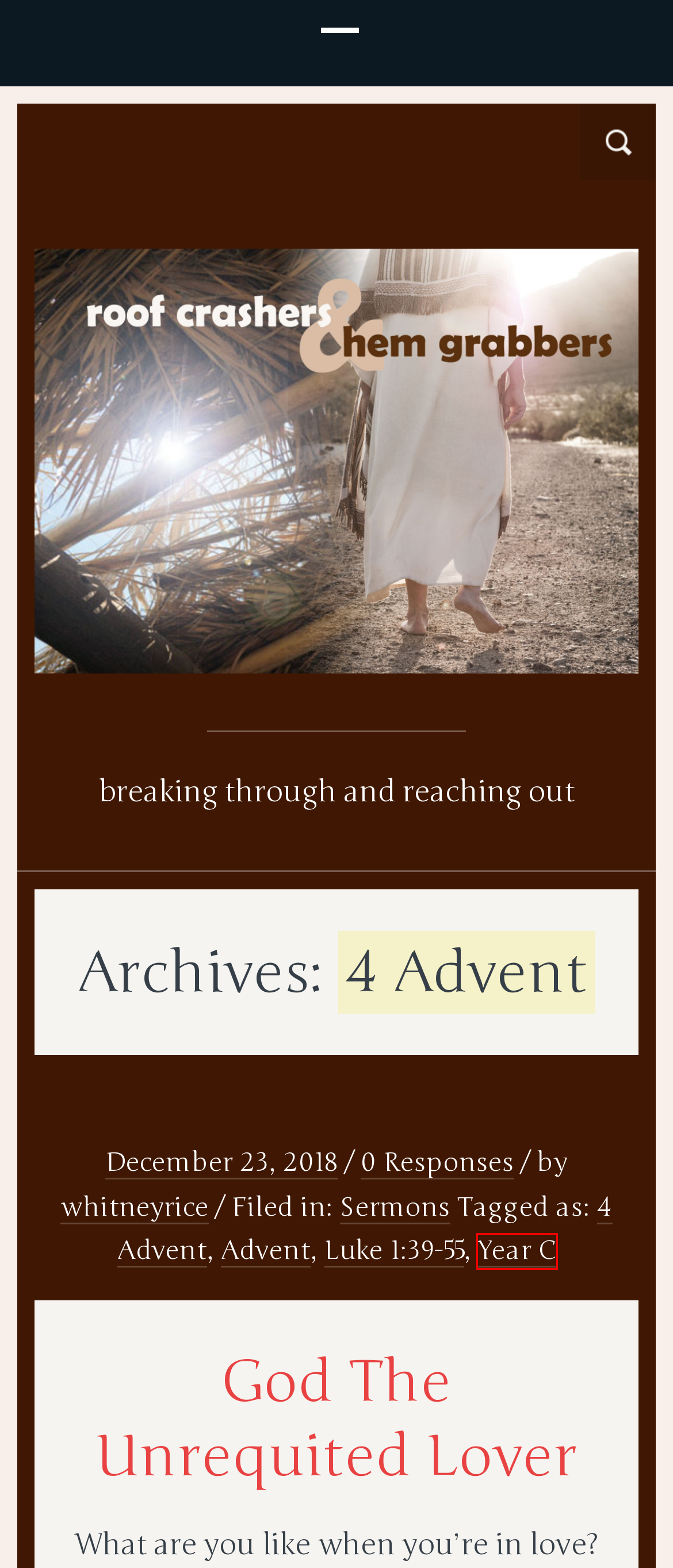Given a webpage screenshot with a red bounding box around a UI element, choose the webpage description that best matches the new webpage after clicking the element within the bounding box. Here are the candidates:
A. Becoming a People of Wisdom | Roof Crashers and Hem Grabbers
B. God The Unrequited Lover | Roof Crashers and Hem Grabbers
C. Sermons | Roof Crashers and Hem Grabbers
D. Year C | Roof Crashers and Hem Grabbers
E. Joseph: An Unstable Righteousness | Roof Crashers and Hem Grabbers
F. Roof Crashers and Hem Grabbers | breaking through and reaching out
G. whitneyrice | Roof Crashers and Hem Grabbers
H. The Transfiguration: Moses’ and Elijah’s Side of the Story | Roof Crashers and Hem Grabbers

D